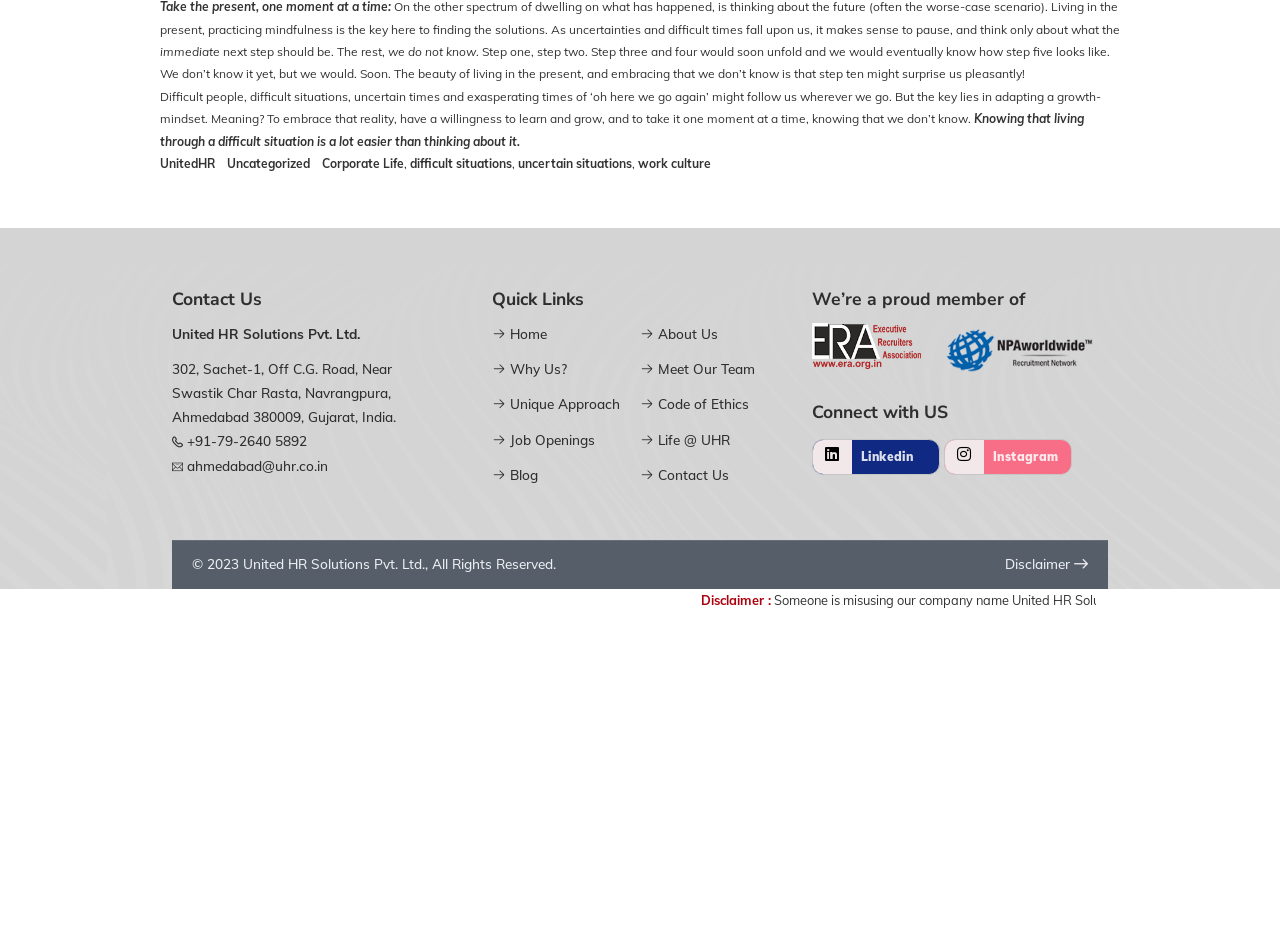Pinpoint the bounding box coordinates of the clickable element to carry out the following instruction: "visit UnitedHR."

[0.156, 0.546, 0.21, 0.565]